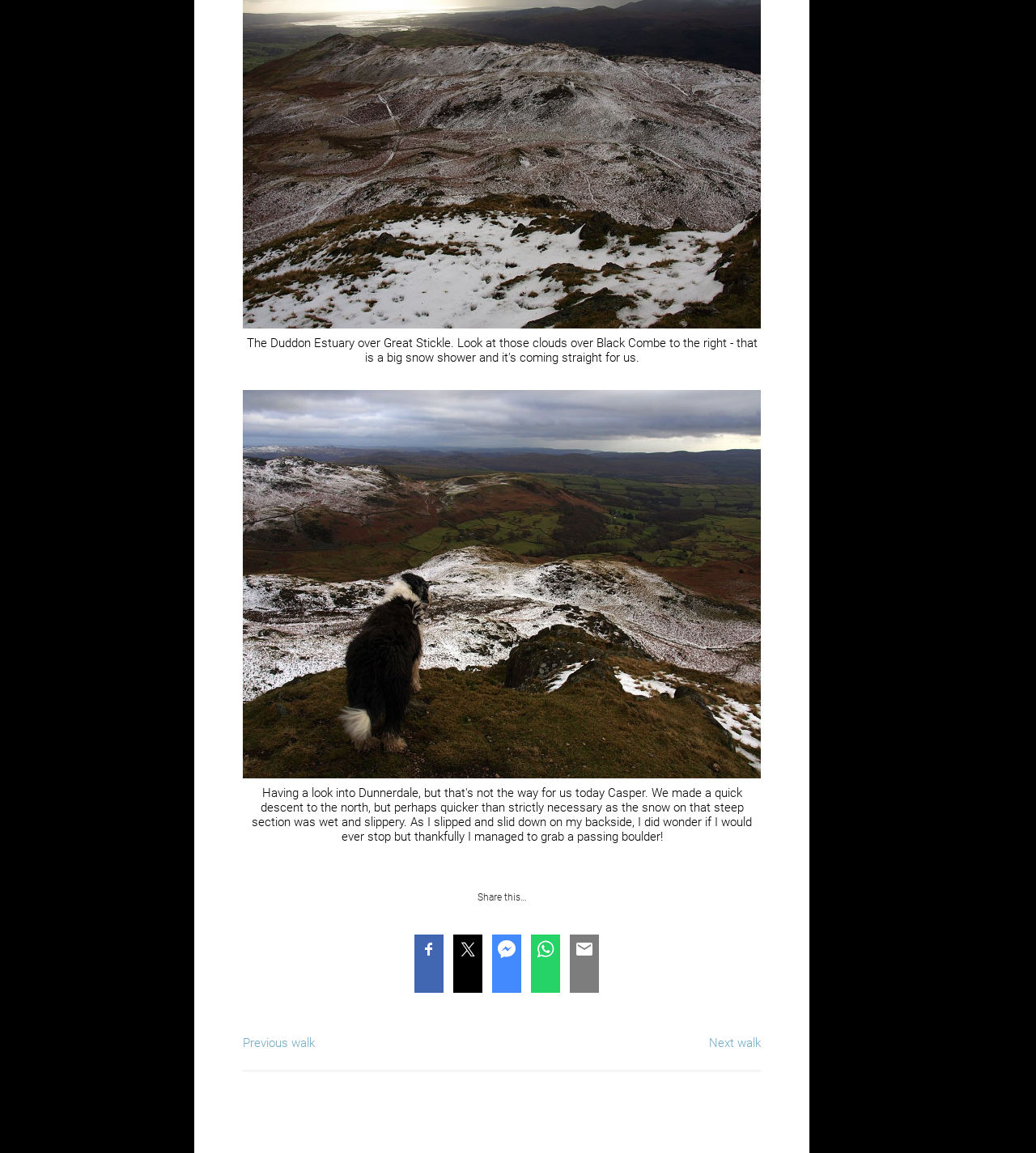With reference to the screenshot, provide a detailed response to the question below:
How many social media links are there?

I counted the number of links with images in the middle section of the webpage, and there are 5 links with images, which are likely social media links.